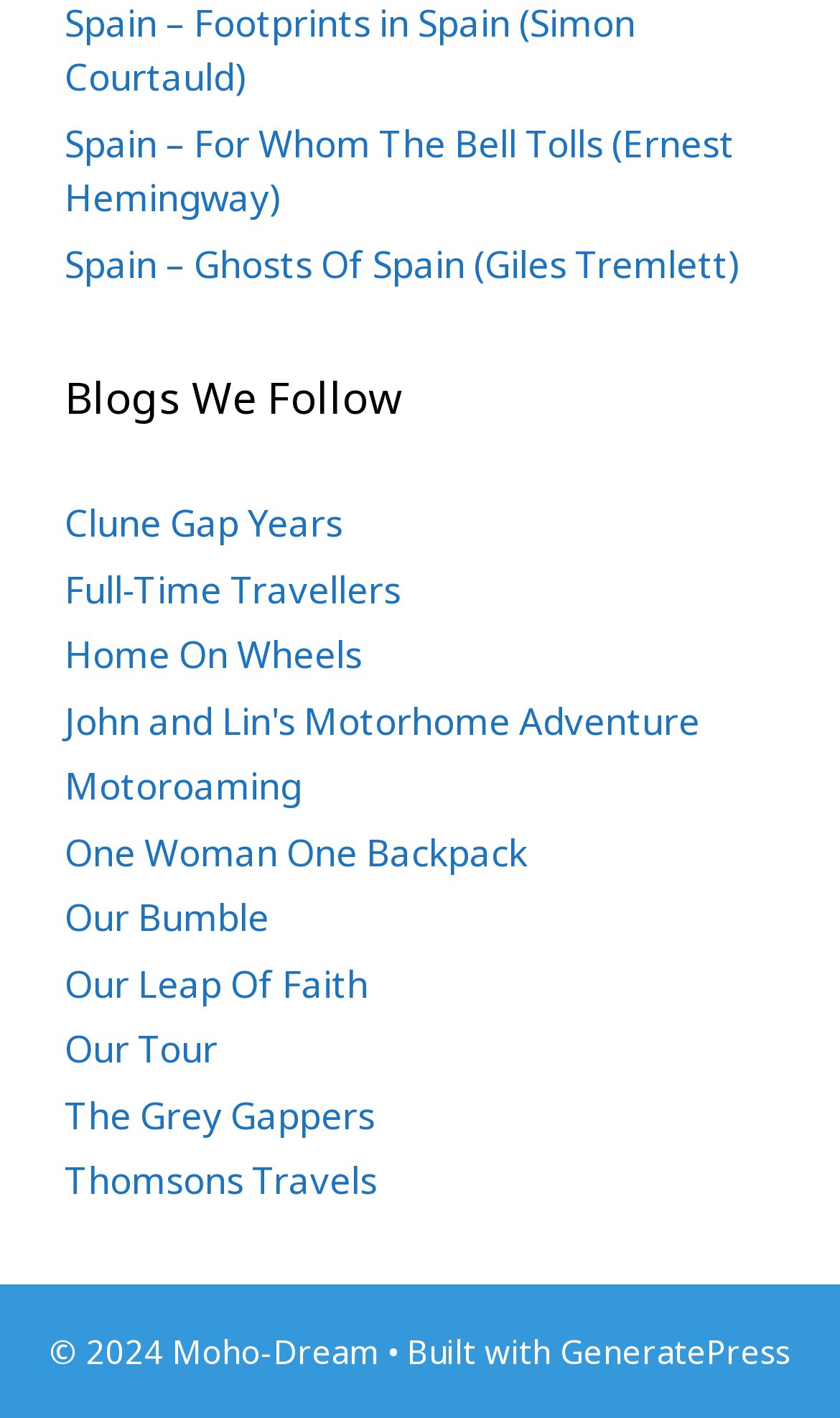What is the name of the website builder?
Look at the screenshot and respond with one word or a short phrase.

GeneratePress